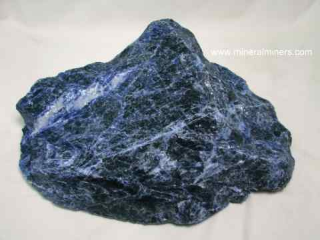Please provide a comprehensive answer to the question below using the information from the image: Where is the sodalite rough from?

The caption states that the sodalite rough is from Brazil, which is indicated by its unique coloration and texture, suggesting its origin from this specific location.